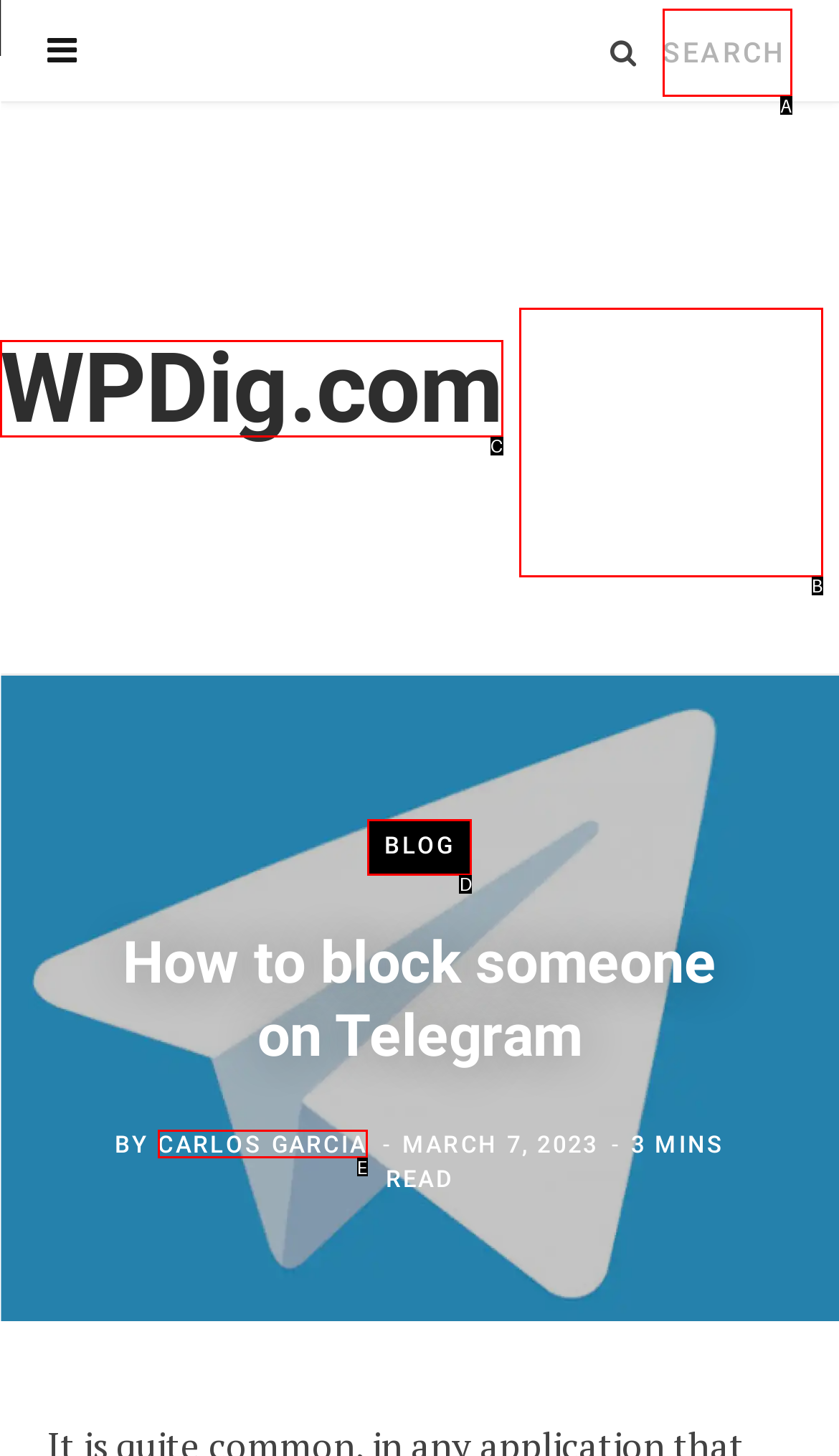Select the HTML element that fits the following description: Carlos Garcia
Provide the letter of the matching option.

E